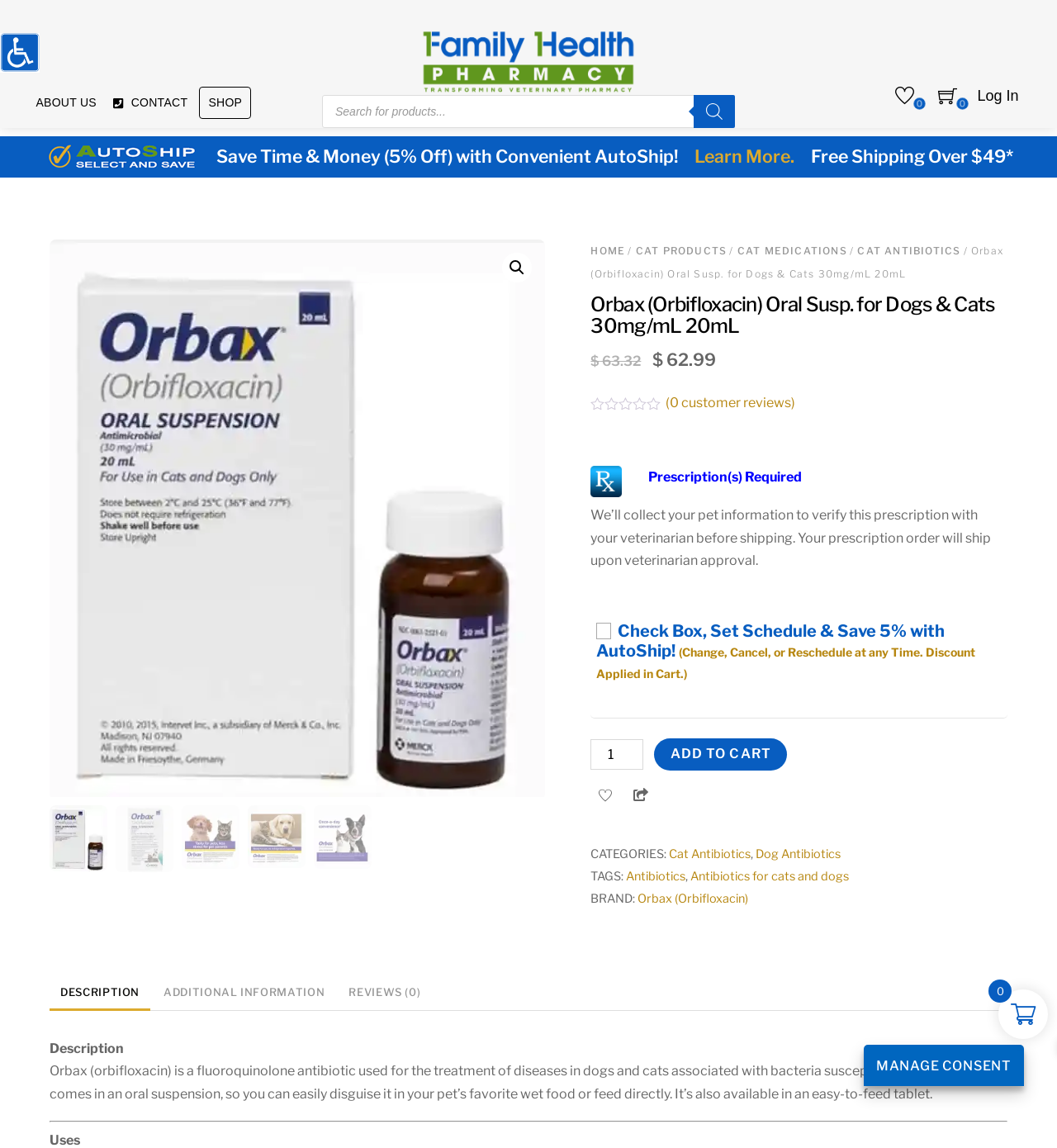Pinpoint the bounding box coordinates of the clickable element to carry out the following instruction: "View terms of use."

None